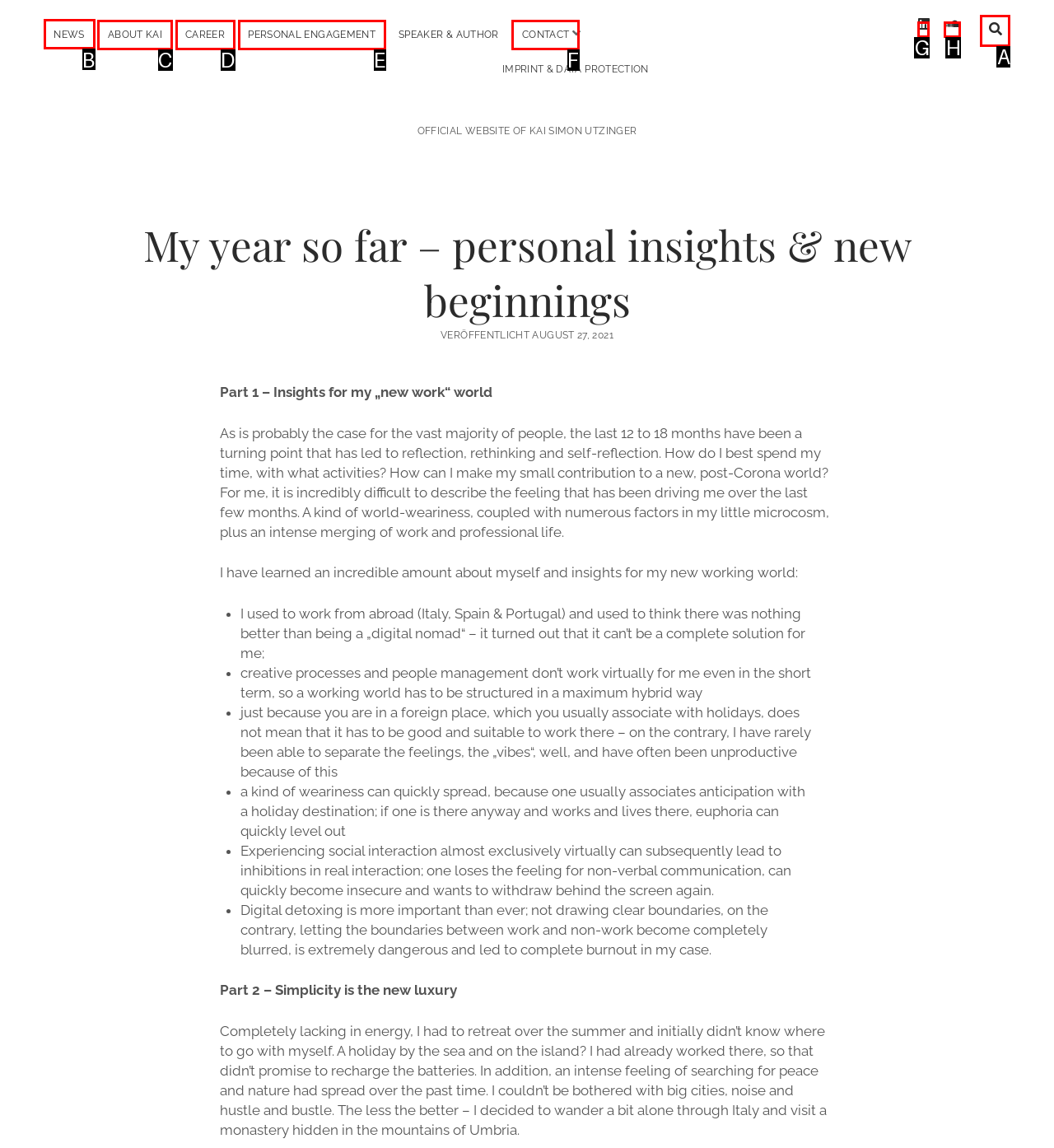Tell me which one HTML element I should click to complete the following task: Click on the NEWS link Answer with the option's letter from the given choices directly.

B